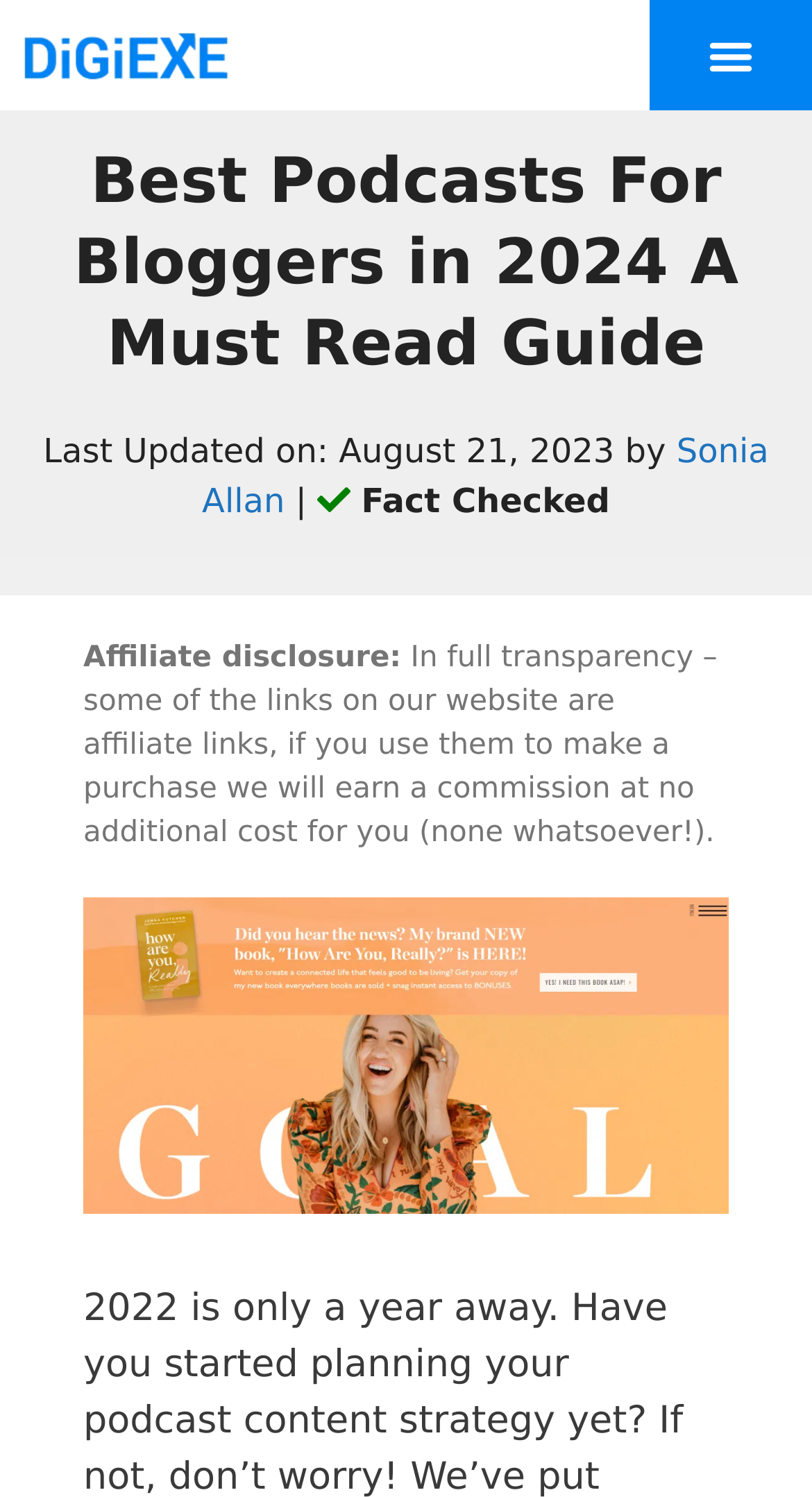What is the topic of the webpage?
Use the image to answer the question with a single word or phrase.

Best Podcasts For Bloggers